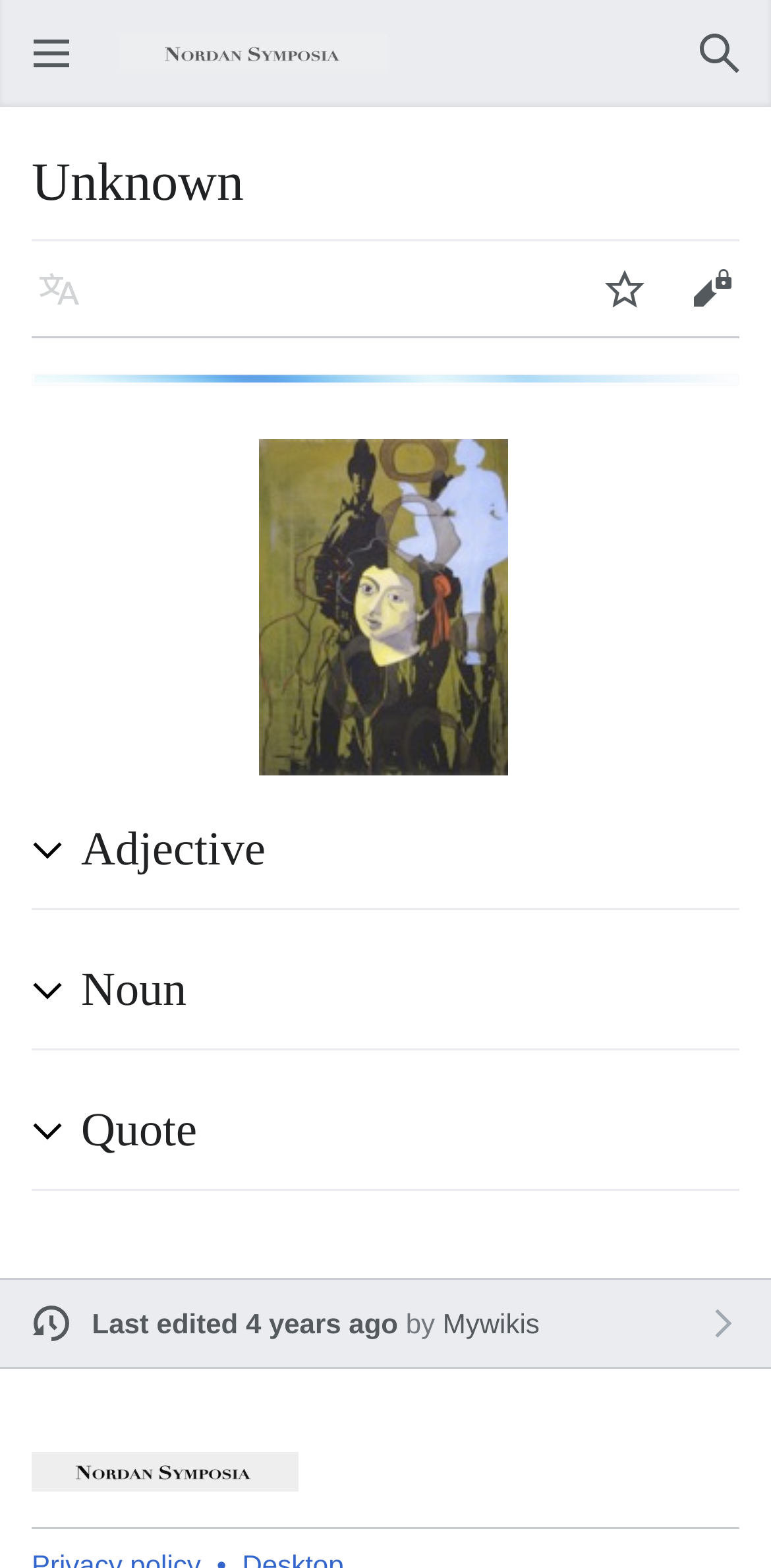From the webpage screenshot, predict the bounding box coordinates (top-left x, top-left y, bottom-right x, bottom-right y) for the UI element described here: Quote

[0.105, 0.701, 0.959, 0.743]